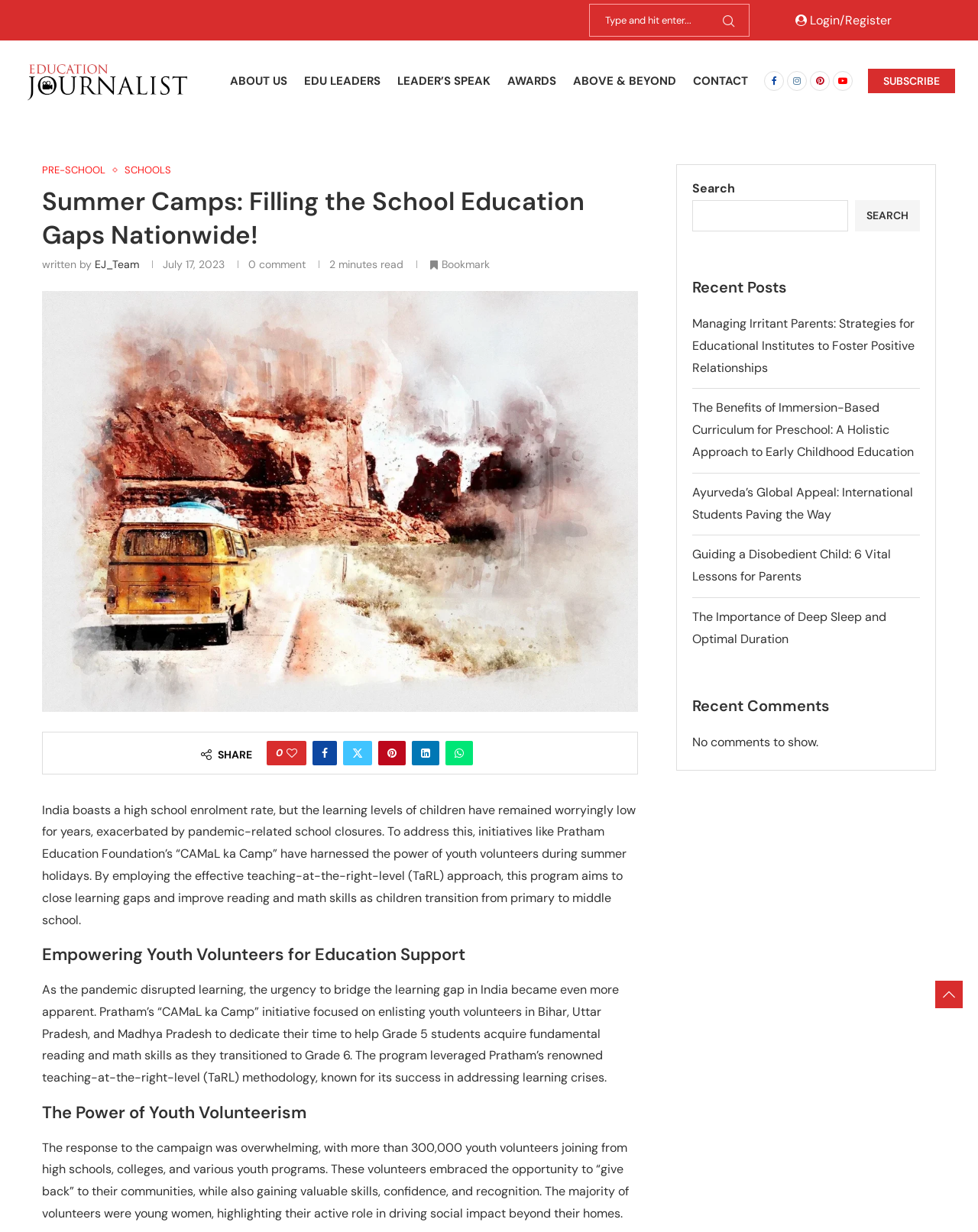Locate the bounding box coordinates of the clickable area to execute the instruction: "Read recent posts". Provide the coordinates as four float numbers between 0 and 1, represented as [left, top, right, bottom].

[0.708, 0.225, 0.941, 0.242]